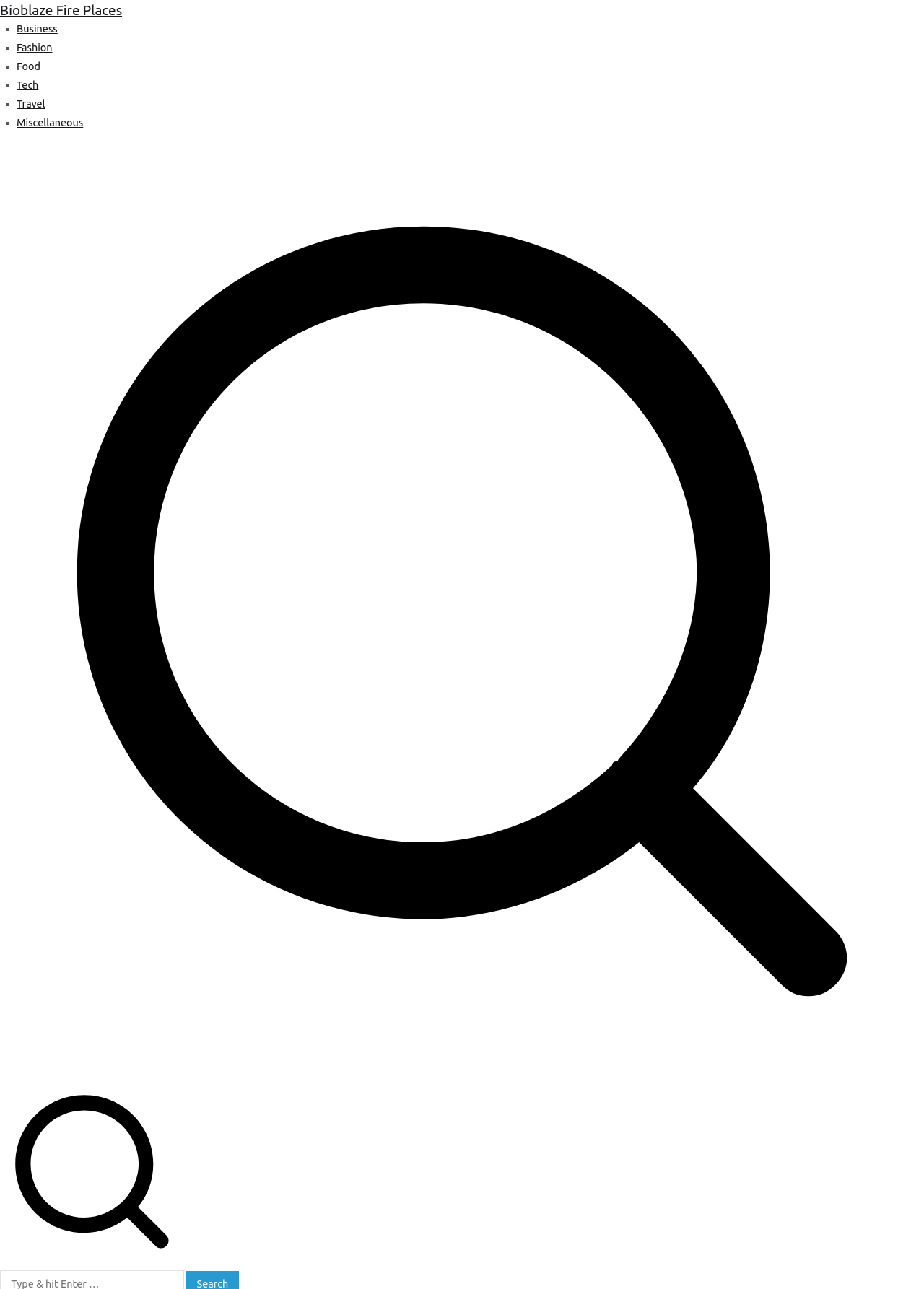Determine the webpage's heading and output its text content.

Top 10 Tips For Carrying Tots Away For Christmas